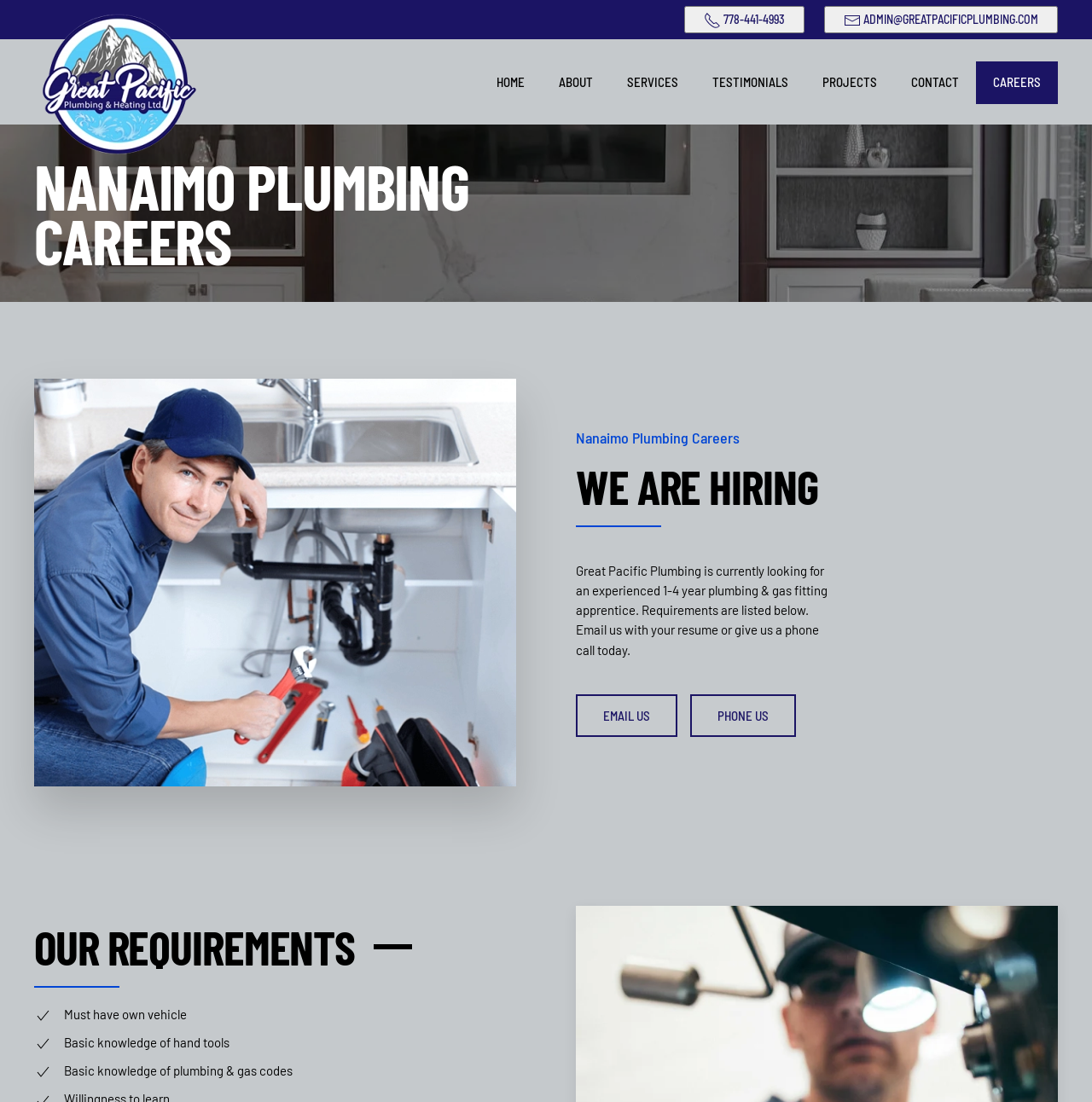Please pinpoint the bounding box coordinates for the region I should click to adhere to this instruction: "Call the phone number".

[0.627, 0.005, 0.737, 0.03]